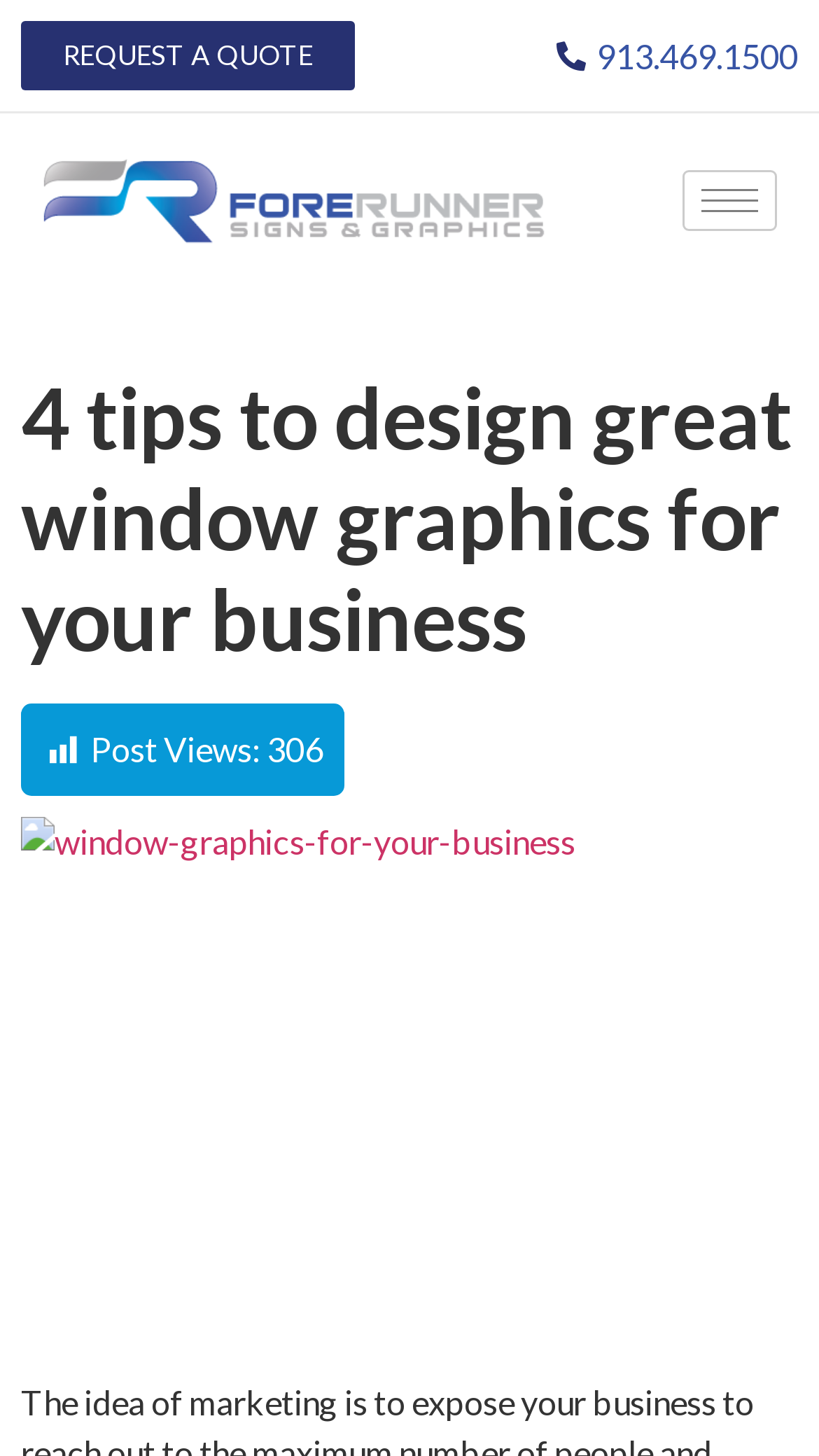What is the function of the 'hamburger-icon' button?
Give a single word or phrase answer based on the content of the image.

To open a menu